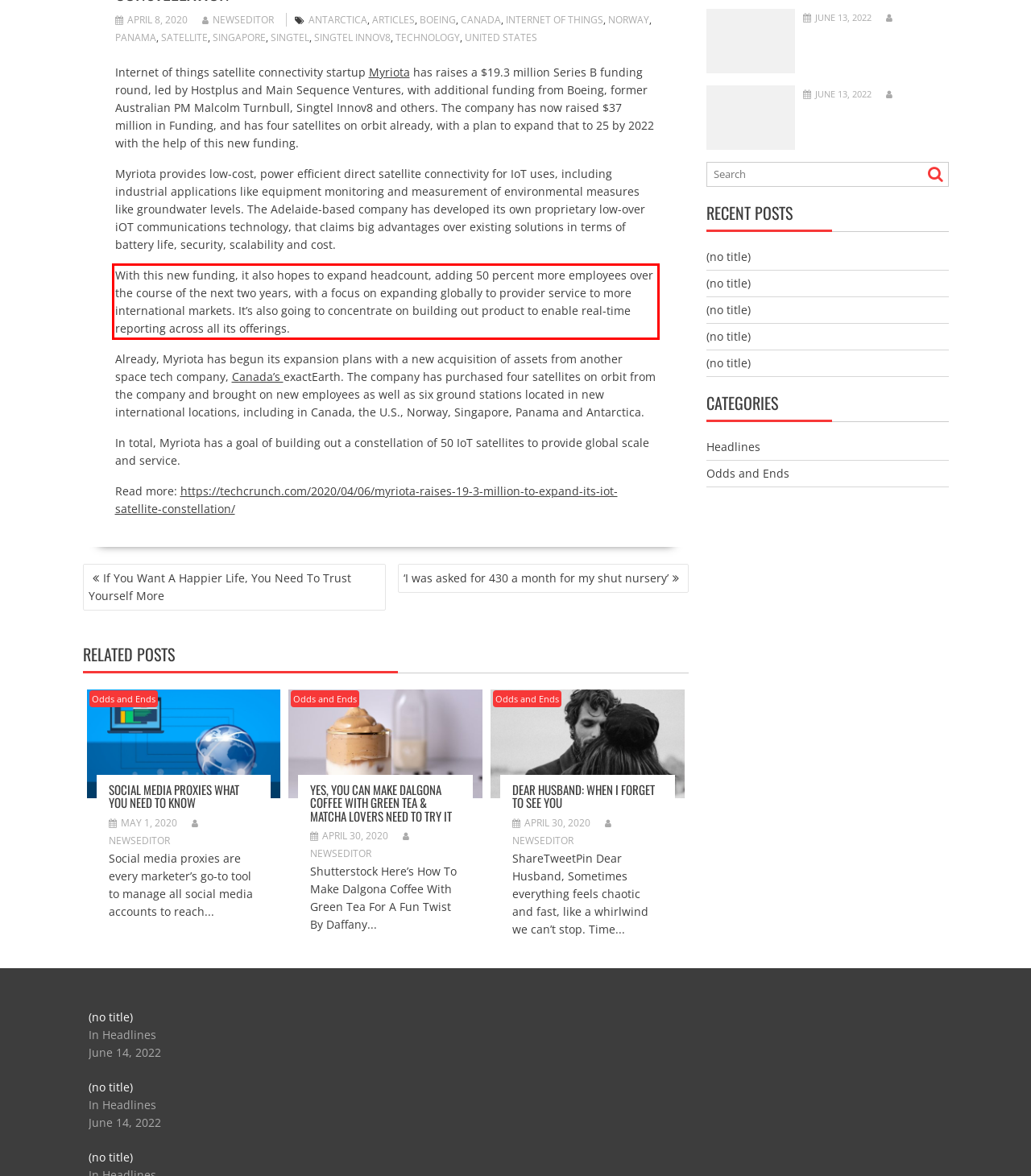By examining the provided screenshot of a webpage, recognize the text within the red bounding box and generate its text content.

With this new funding, it also hopes to expand headcount, adding 50 percent more employees over the course of the next two years, with a focus on expanding globally to provider service to more international markets. It’s also going to concentrate on building out product to enable real-time reporting across all its offerings.